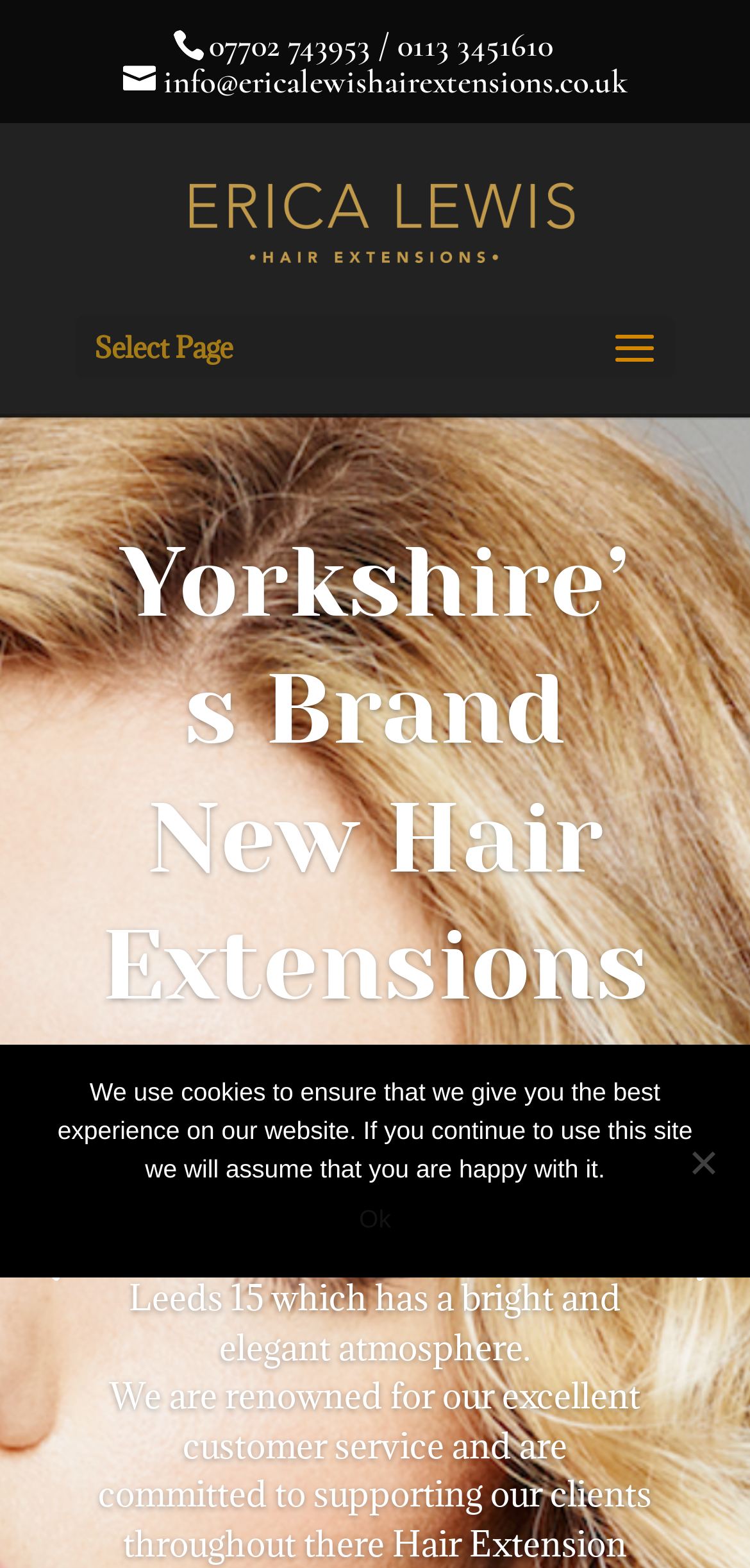Use a single word or phrase to answer the question:
What is the purpose of the Cookie Notice dialog?

to inform about cookie usage